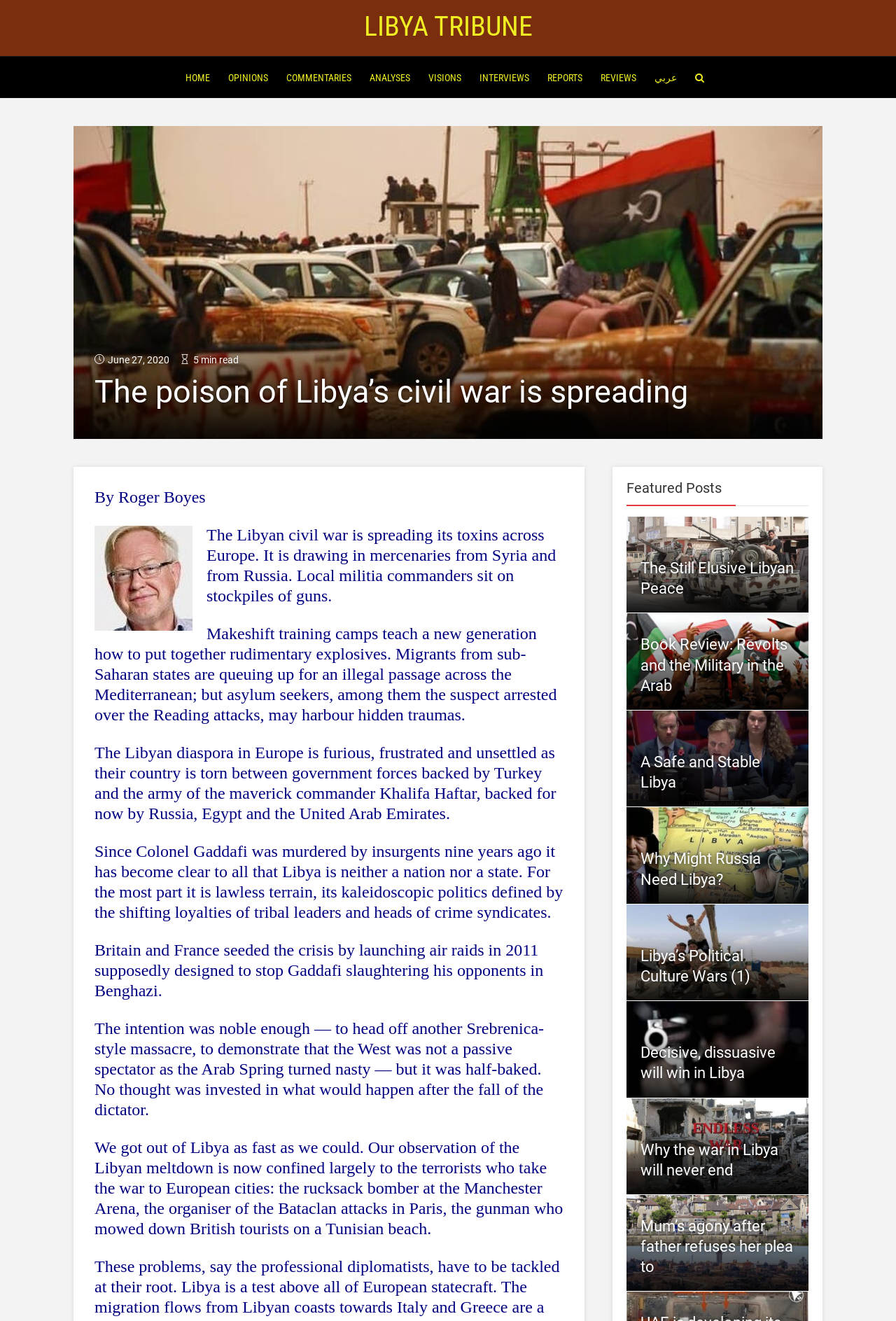Generate an in-depth caption that captures all aspects of the webpage.

The webpage is an article from Libya Tribune, with a title "The poison of Libya's civil war is spreading". At the top, there is a navigation menu with 11 links, including "HOME", "OPINIONS", "COMMENTARIES", and others, aligned horizontally across the page. Below the navigation menu, there is a section with the article's title, author, and publication date. The article's title is in a larger font size, and the author's name, "By Roger Boyes", is written below it.

The article's content is divided into several paragraphs, each discussing the impact of Libya's civil war on Europe. The text describes how the war is spreading its toxins, drawing in mercenaries, and creating a lawless terrain. It also mentions the role of Britain and France in seeding the crisis and the consequences of their actions.

On the right side of the page, there is a section titled "Featured Posts" with 9 links to other articles, each with a brief title. These links are arranged vertically, with a small icon preceding each title.

Overall, the webpage has a clean and organized layout, with a clear hierarchy of information and easy-to-read font sizes.